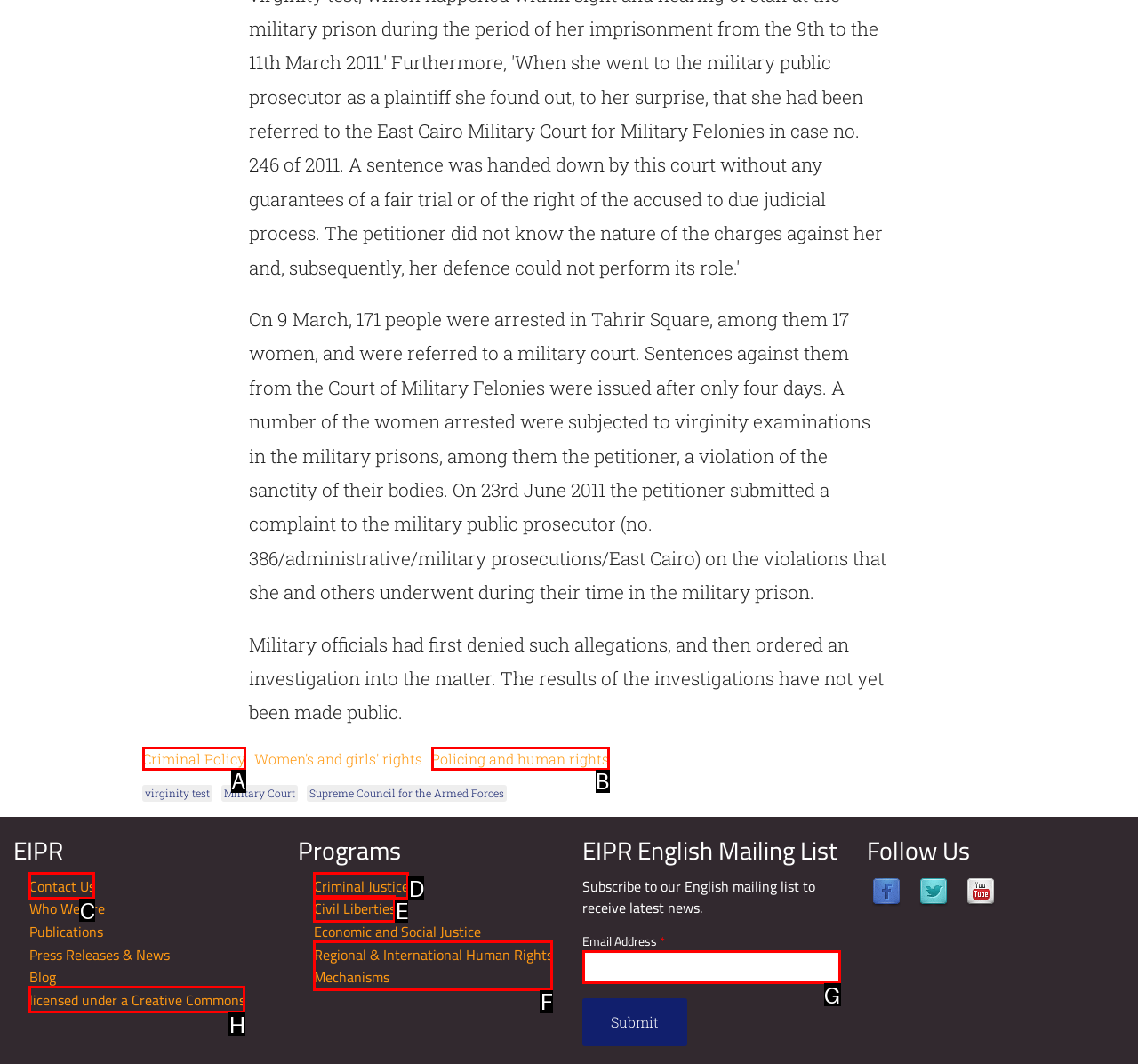Determine which option fits the following description: parent_node: Email Address * name="mergevars[EMAIL]"
Answer with the corresponding option's letter directly.

G